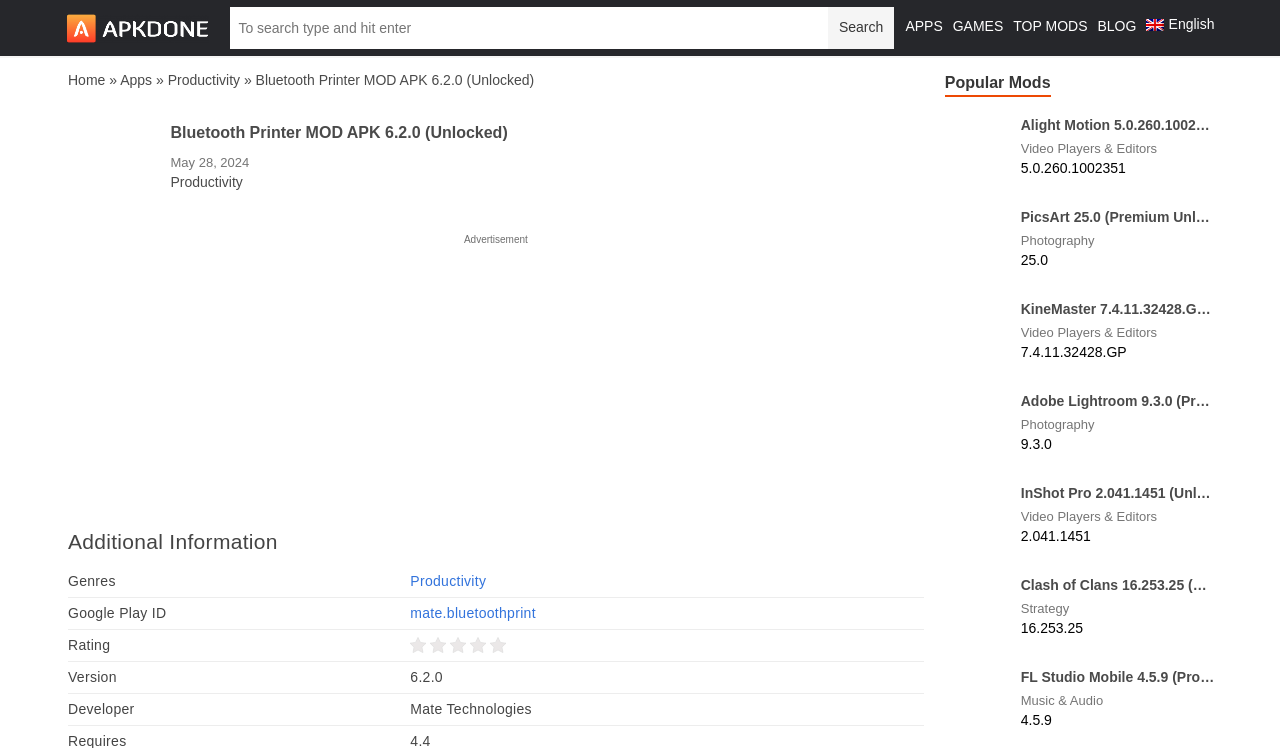What is the category of the app?
Using the image as a reference, deliver a detailed and thorough answer to the question.

The category of the app is obtained from the StaticText element with the text 'Productivity' which is located below the heading element, indicating that the app belongs to the Productivity category.